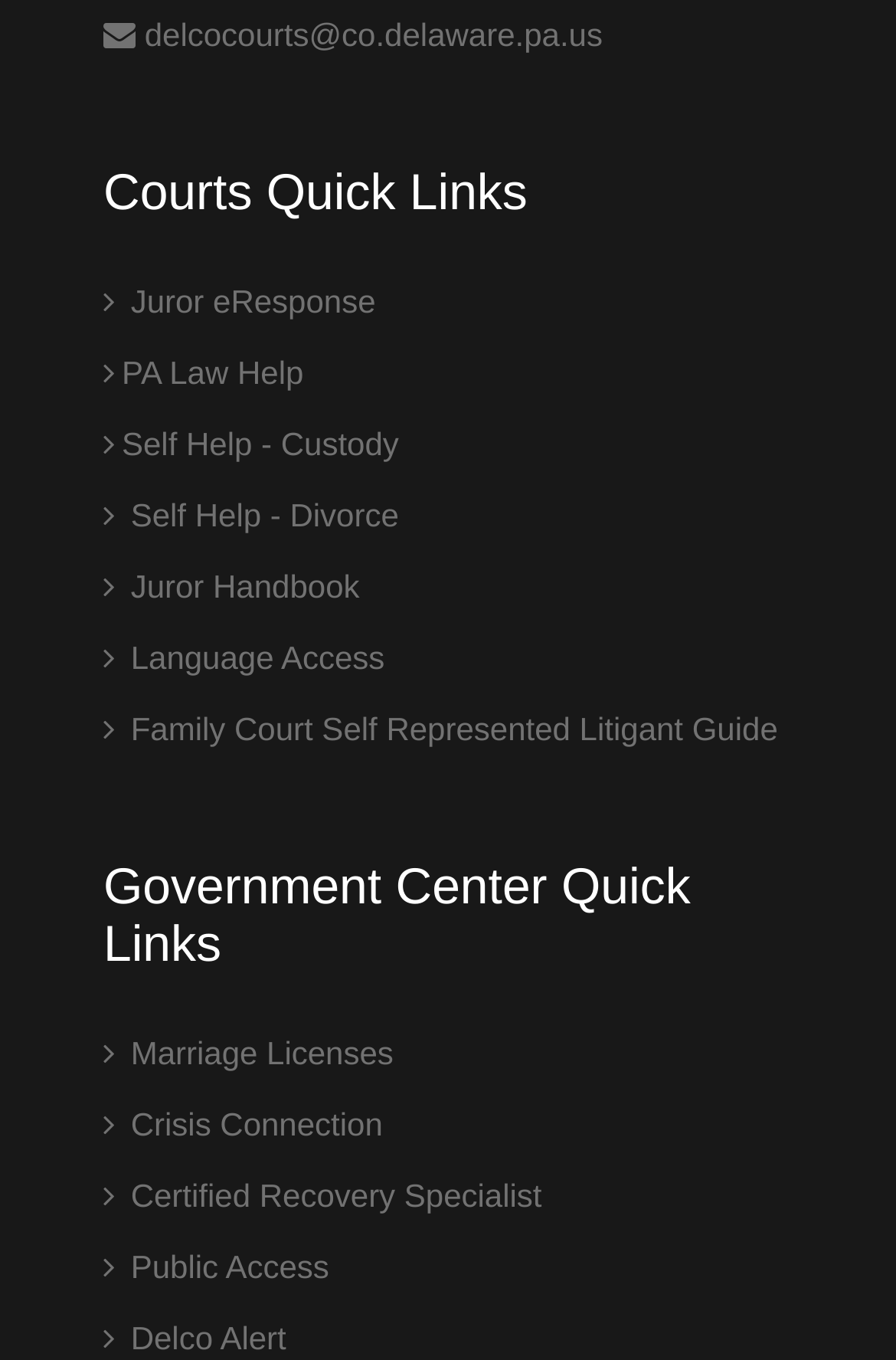How many links are on this webpage?
Provide a thorough and detailed answer to the question.

I counted the total number of links on this webpage, which are 7 under 'Courts Quick Links' and 7 under 'Government Center Quick Links'. There are 14 links in total.